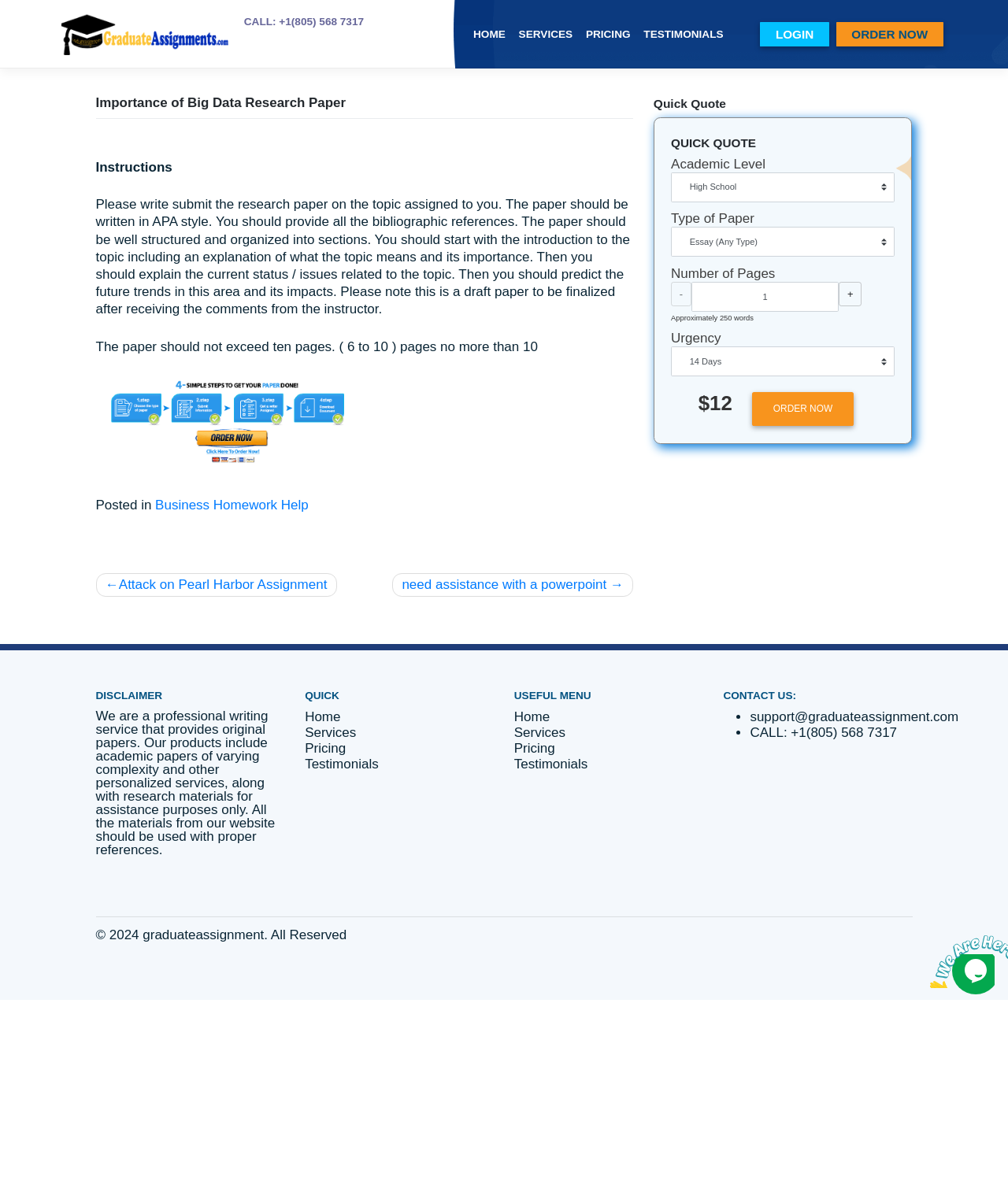What is the maximum number of pages for the paper?
Based on the image, respond with a single word or phrase.

10 pages